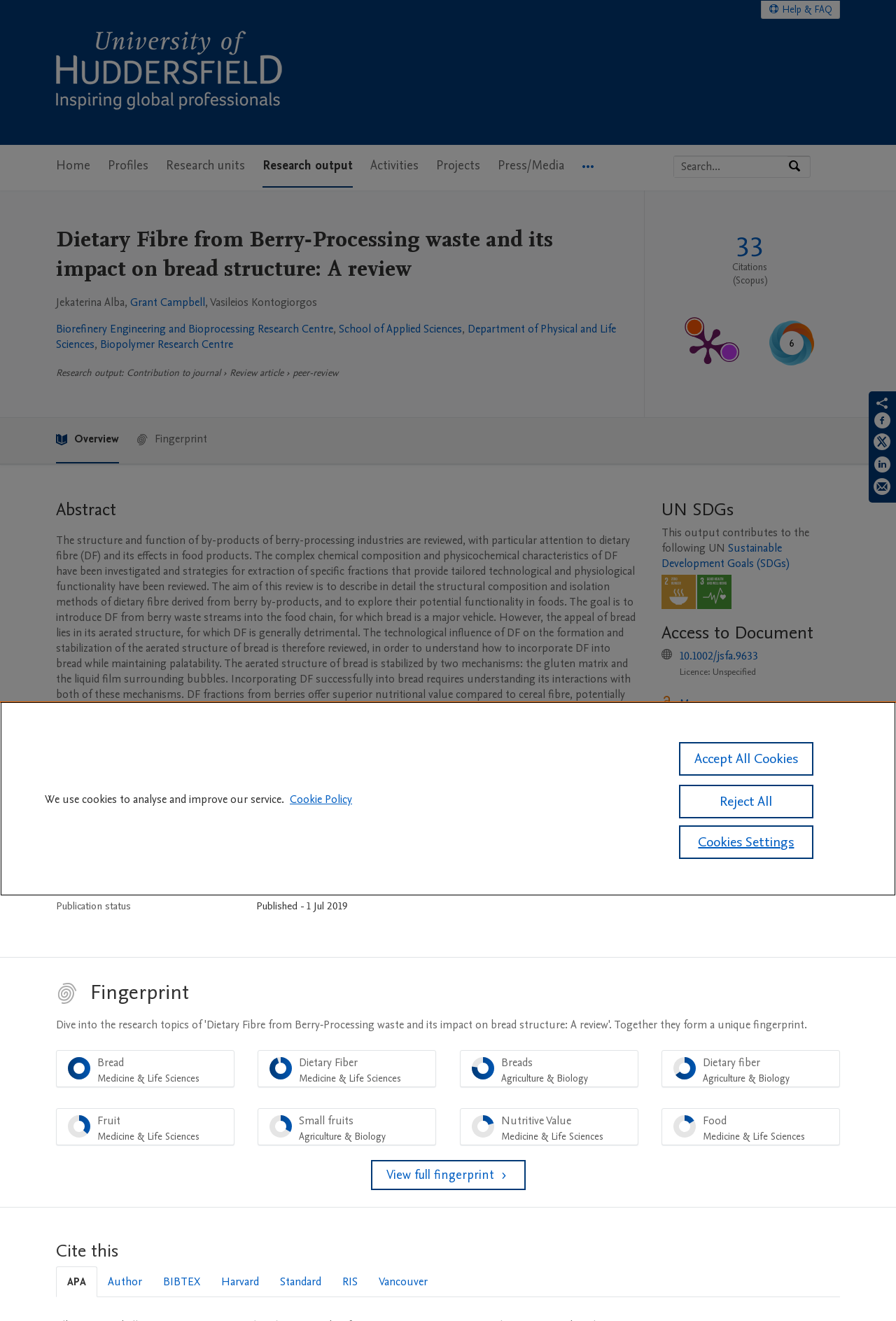Can you identify the bounding box coordinates of the clickable region needed to carry out this instruction: 'View publication metrics'? The coordinates should be four float numbers within the range of 0 to 1, stated as [left, top, right, bottom].

[0.719, 0.143, 0.93, 0.316]